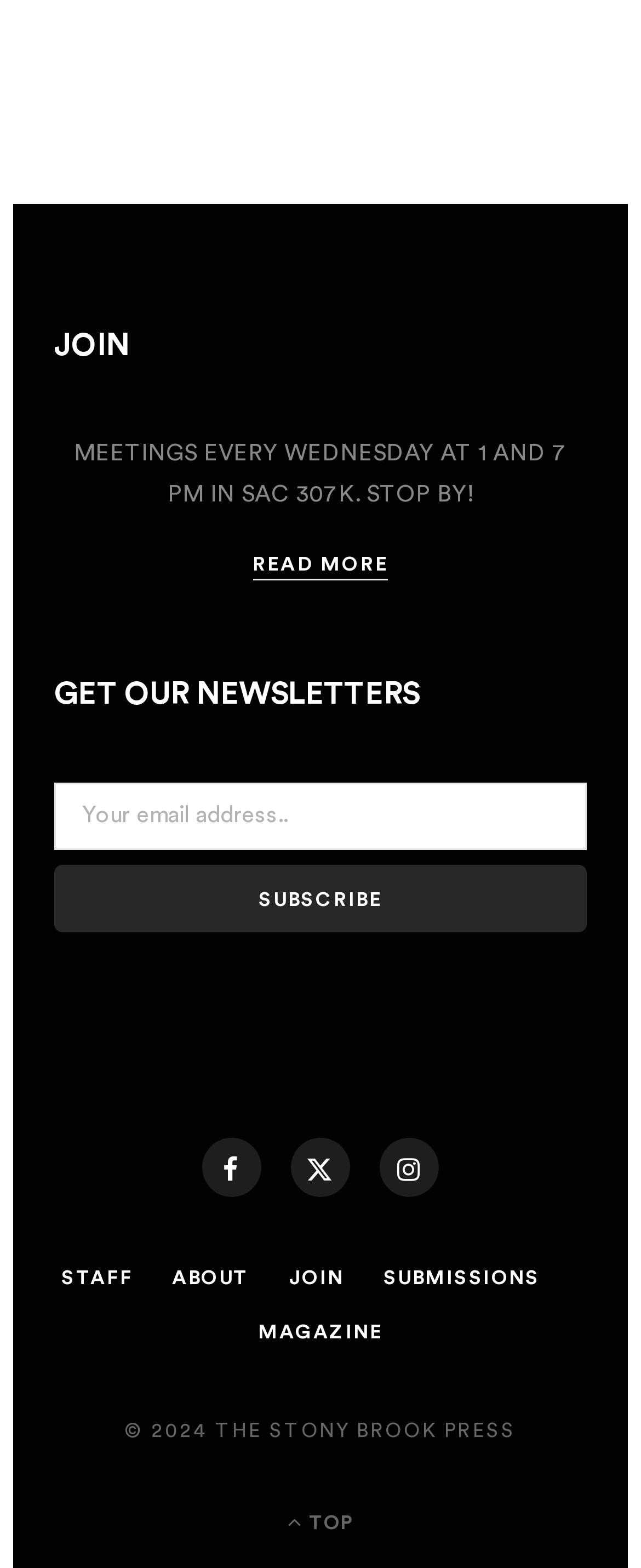Give the bounding box coordinates for the element described by: "name="EMAIL" placeholder="Your email address.."".

[0.085, 0.499, 0.915, 0.542]